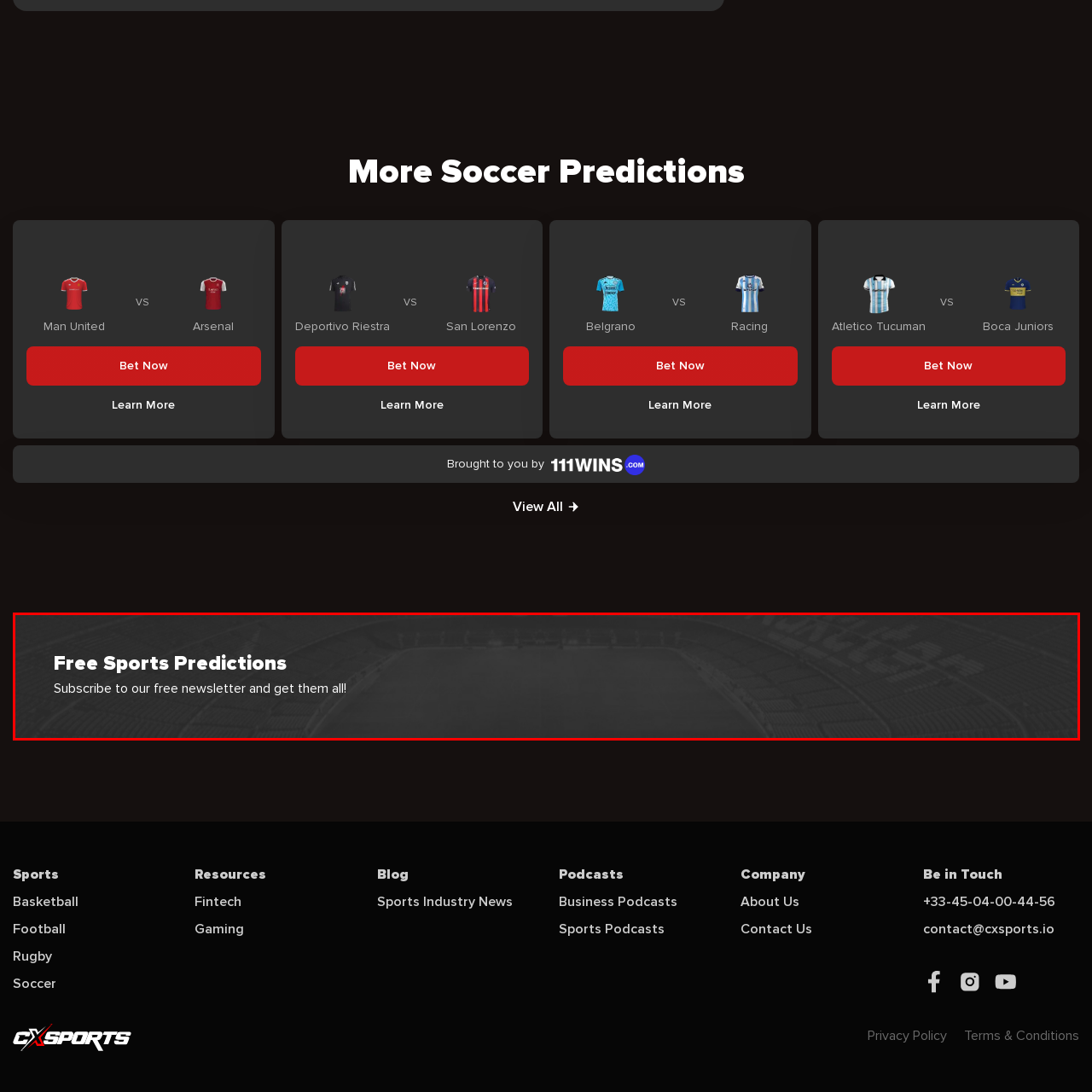What tone does the overall aesthetic convey?
Please examine the image highlighted within the red bounding box and respond to the question using a single word or phrase based on the image.

Excitement and professionalism